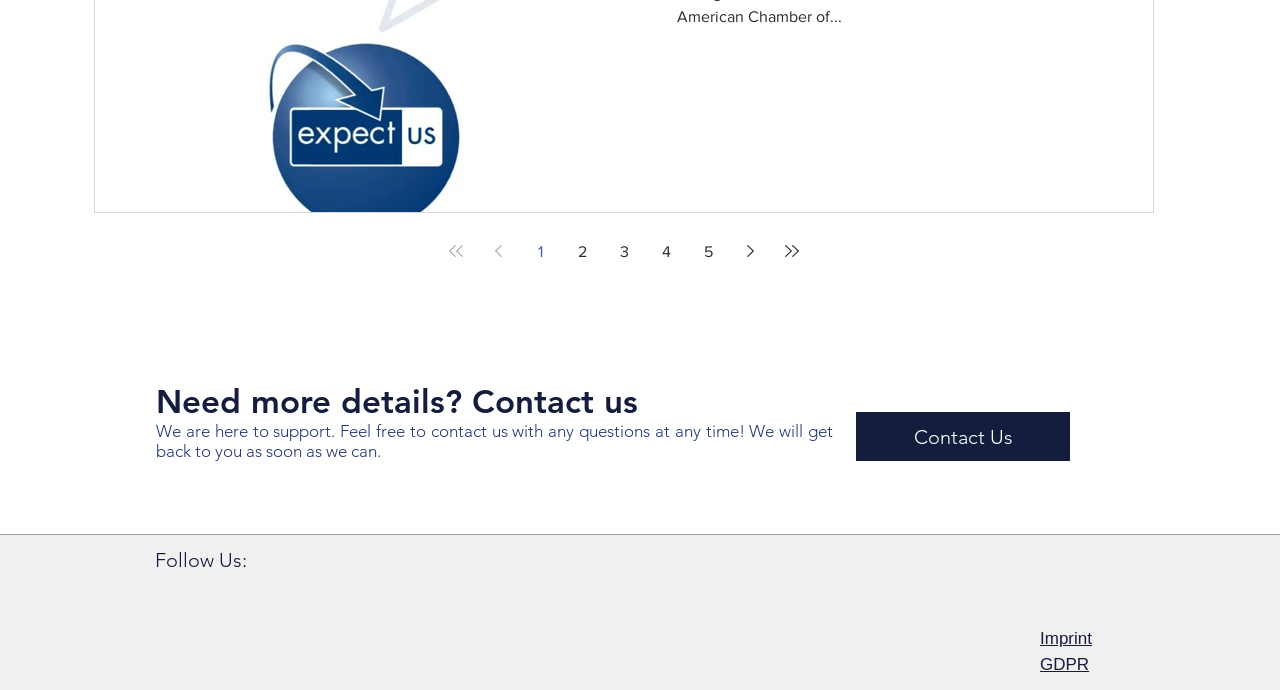Find the bounding box coordinates corresponding to the UI element with the description: "parent_node: 1 aria-label="Last page"". The coordinates should be formatted as [left, top, right, bottom], with values as floats between 0 and 1.

[0.605, 0.338, 0.633, 0.39]